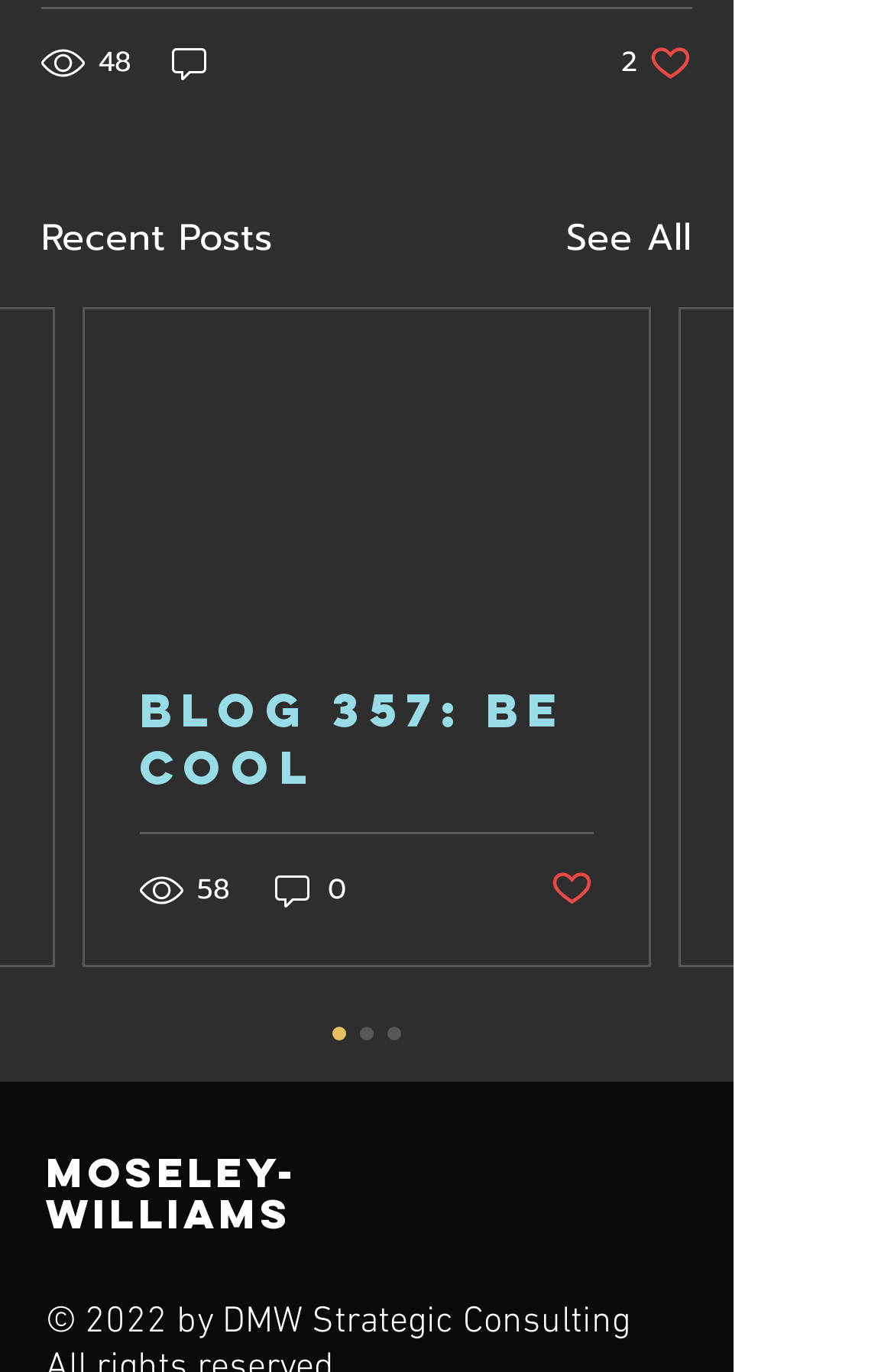Please find the bounding box coordinates of the element's region to be clicked to carry out this instruction: "See all posts".

[0.633, 0.154, 0.774, 0.194]